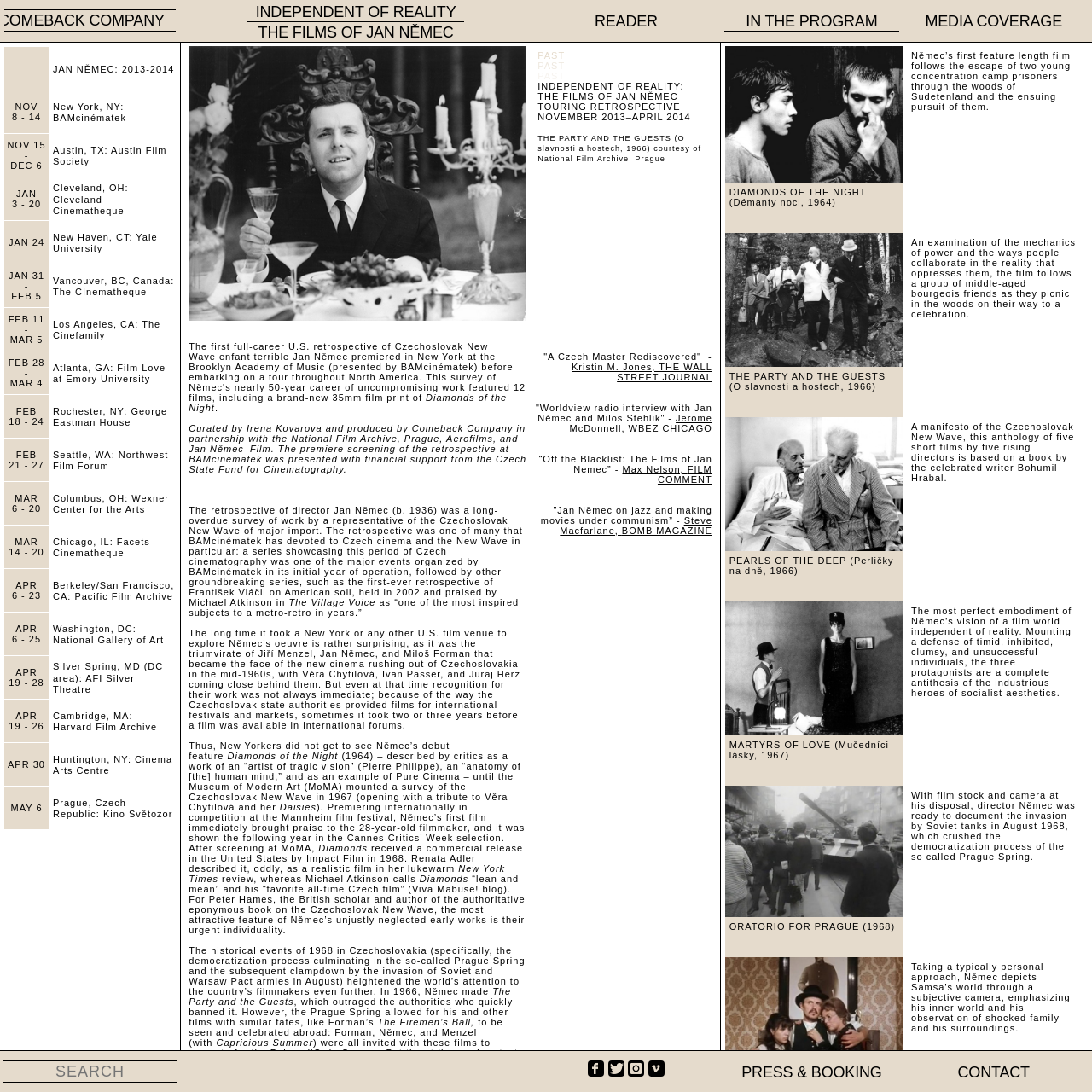What does the logo of the 'Comeback Company' represent?
Inspect the image within the red bounding box and respond with a detailed answer, leveraging all visible details.

The logo of the 'Comeback Company' serves as a visual representation of their mission, intended to capture the attention of art and film enthusiasts, and represents the company's focus on promoting or producing independent films, hosting screenings, and engaging with cinematic communities.